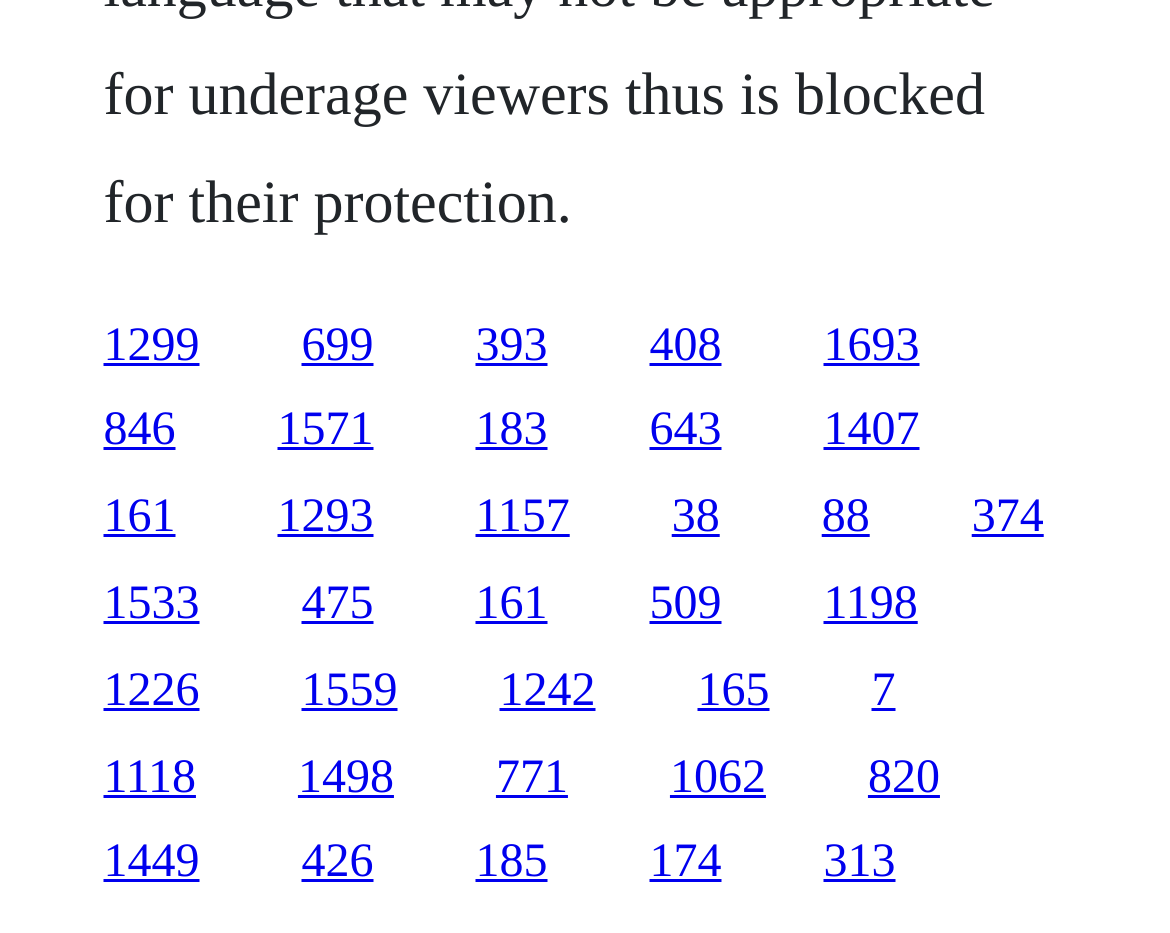Locate the bounding box coordinates of the area where you should click to accomplish the instruction: "go to the fifth link".

[0.704, 0.343, 0.786, 0.397]